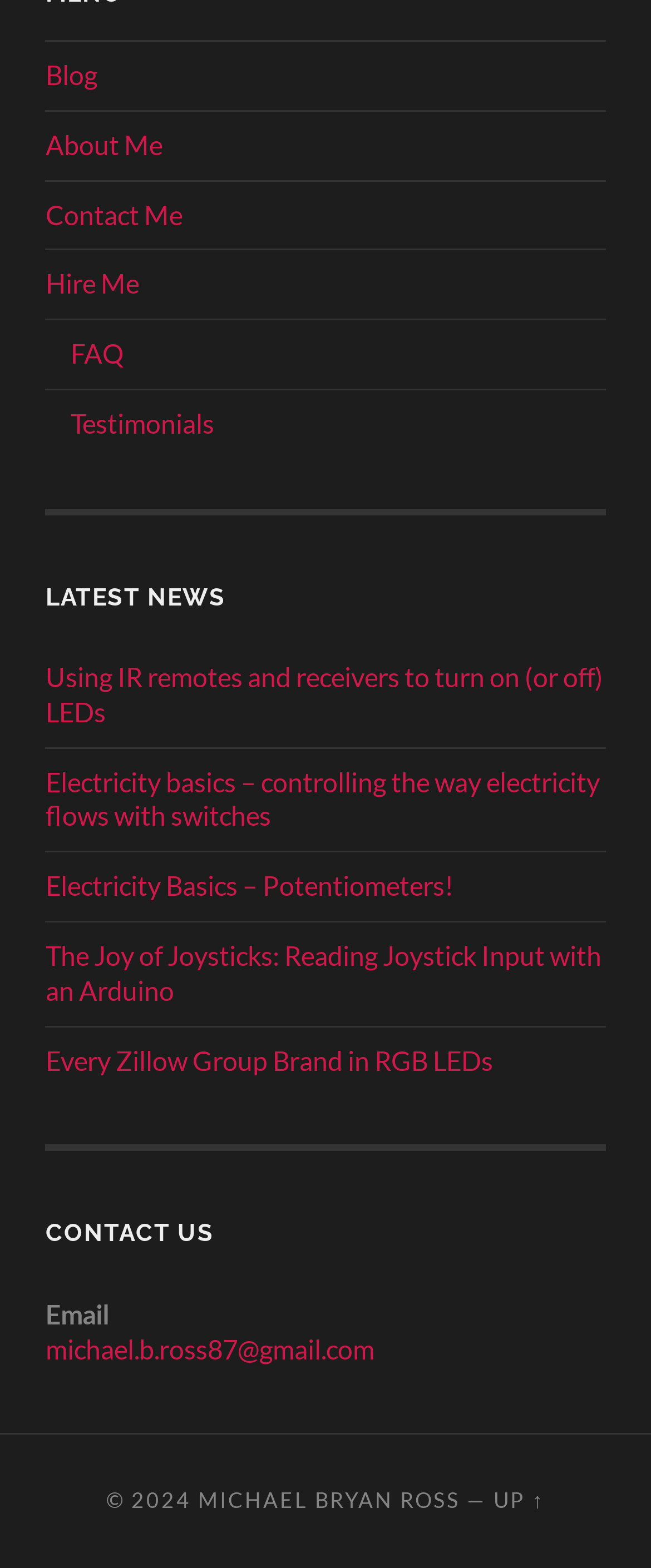Extract the bounding box coordinates for the described element: "Testimonials". The coordinates should be represented as four float numbers between 0 and 1: [left, top, right, bottom].

[0.108, 0.26, 0.329, 0.28]